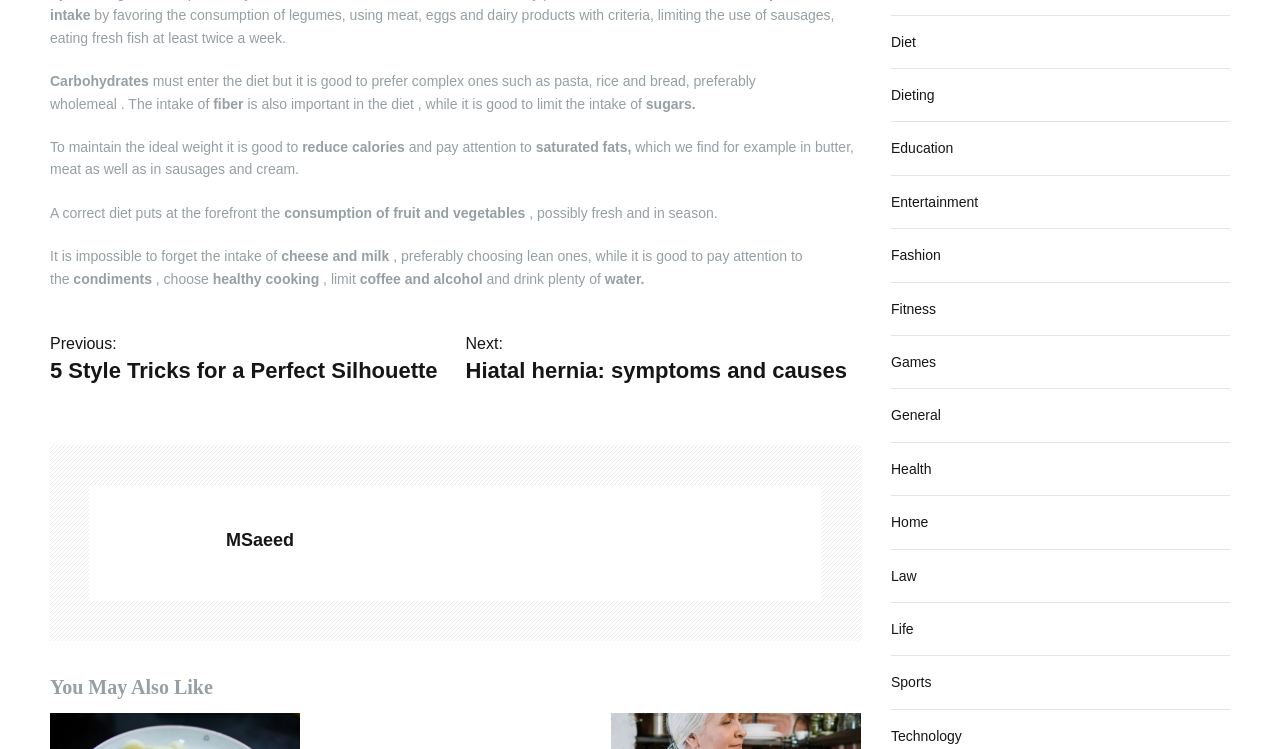Find the bounding box coordinates for the area that should be clicked to accomplish the instruction: "Click on 'Previous: 5 Style Tricks for a Perfect Silhouette'".

[0.039, 0.442, 0.348, 0.514]